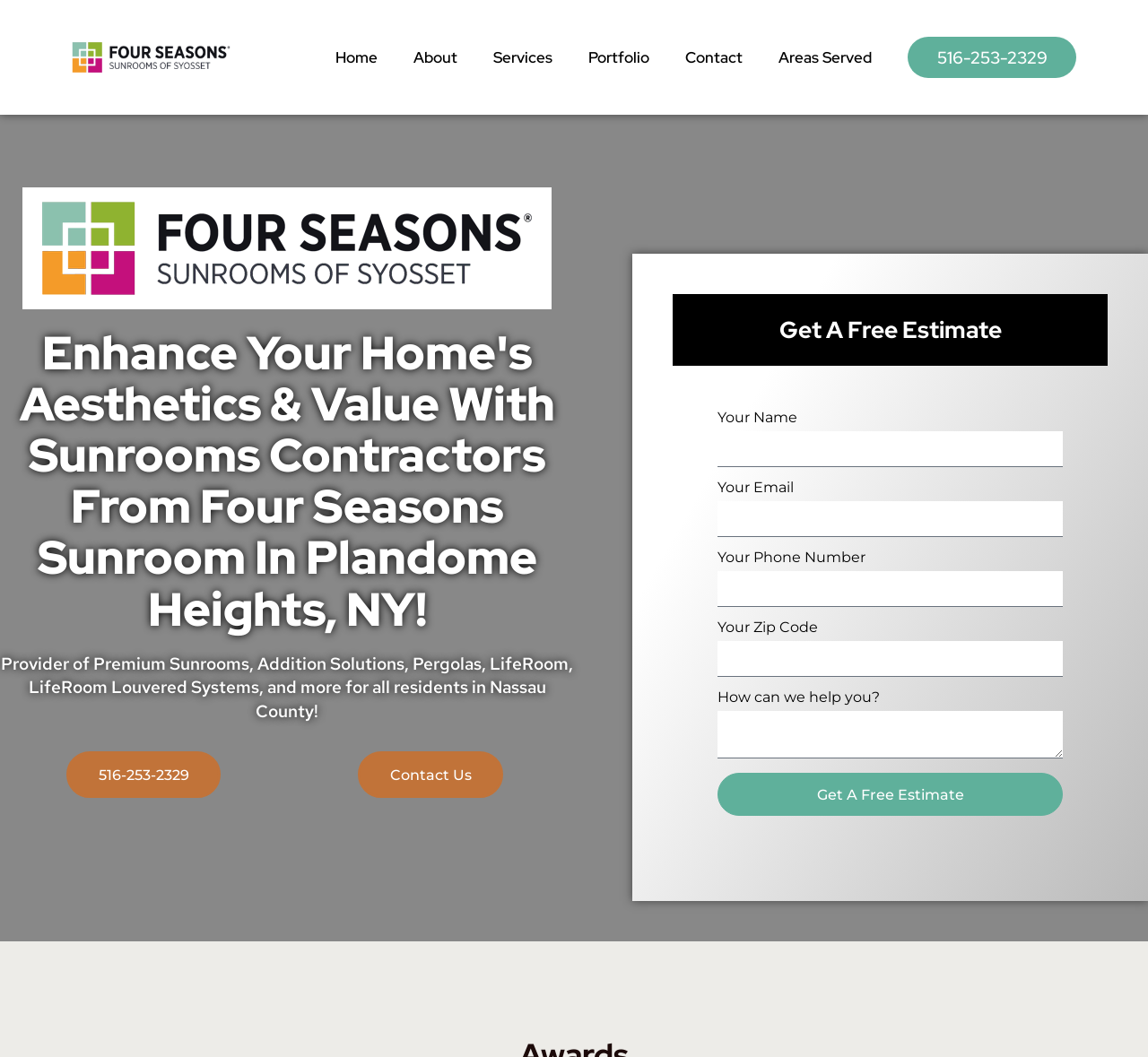Identify the bounding box coordinates for the UI element described as follows: The Necessity of Acknowledging Others. Use the format (top-left x, top-left y, bottom-right x, bottom-right y) and ensure all values are floating point numbers between 0 and 1.

None